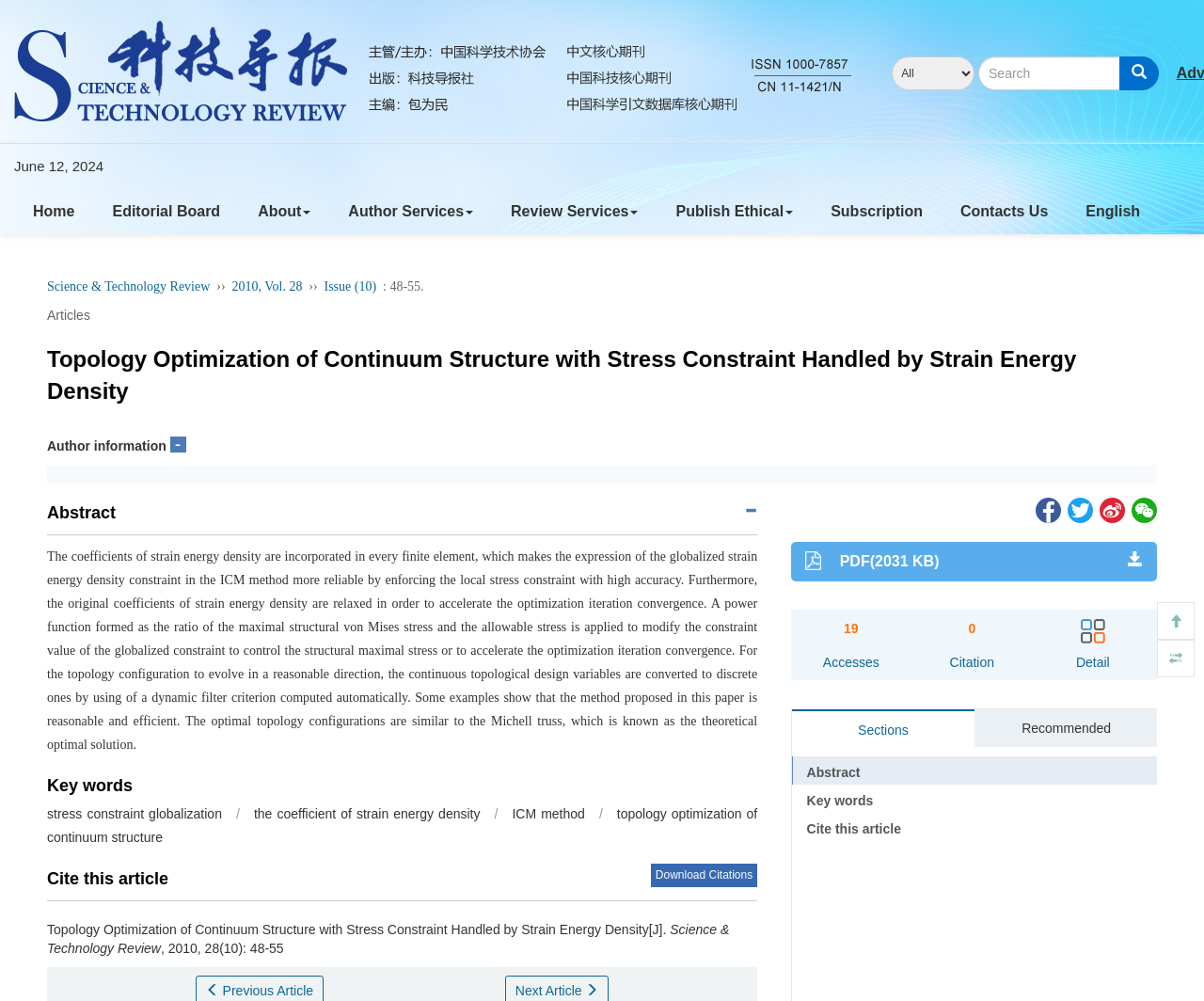Locate the bounding box coordinates of the element that should be clicked to execute the following instruction: "Share on Facebook".

[0.858, 0.501, 0.881, 0.516]